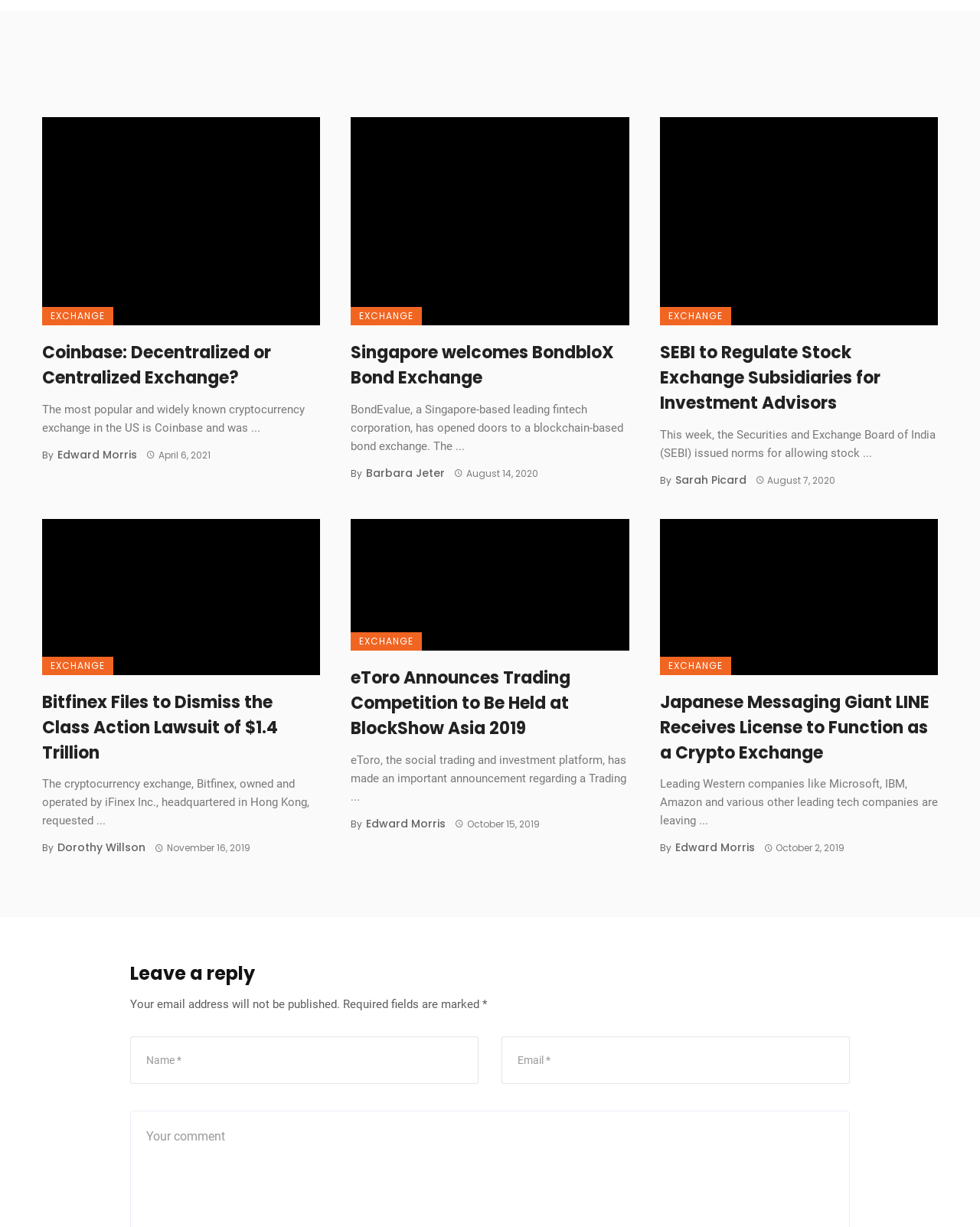Specify the bounding box coordinates of the element's region that should be clicked to achieve the following instruction: "Read the article by Edward Morris". The bounding box coordinates consist of four float numbers between 0 and 1, in the format [left, top, right, bottom].

[0.059, 0.364, 0.14, 0.377]